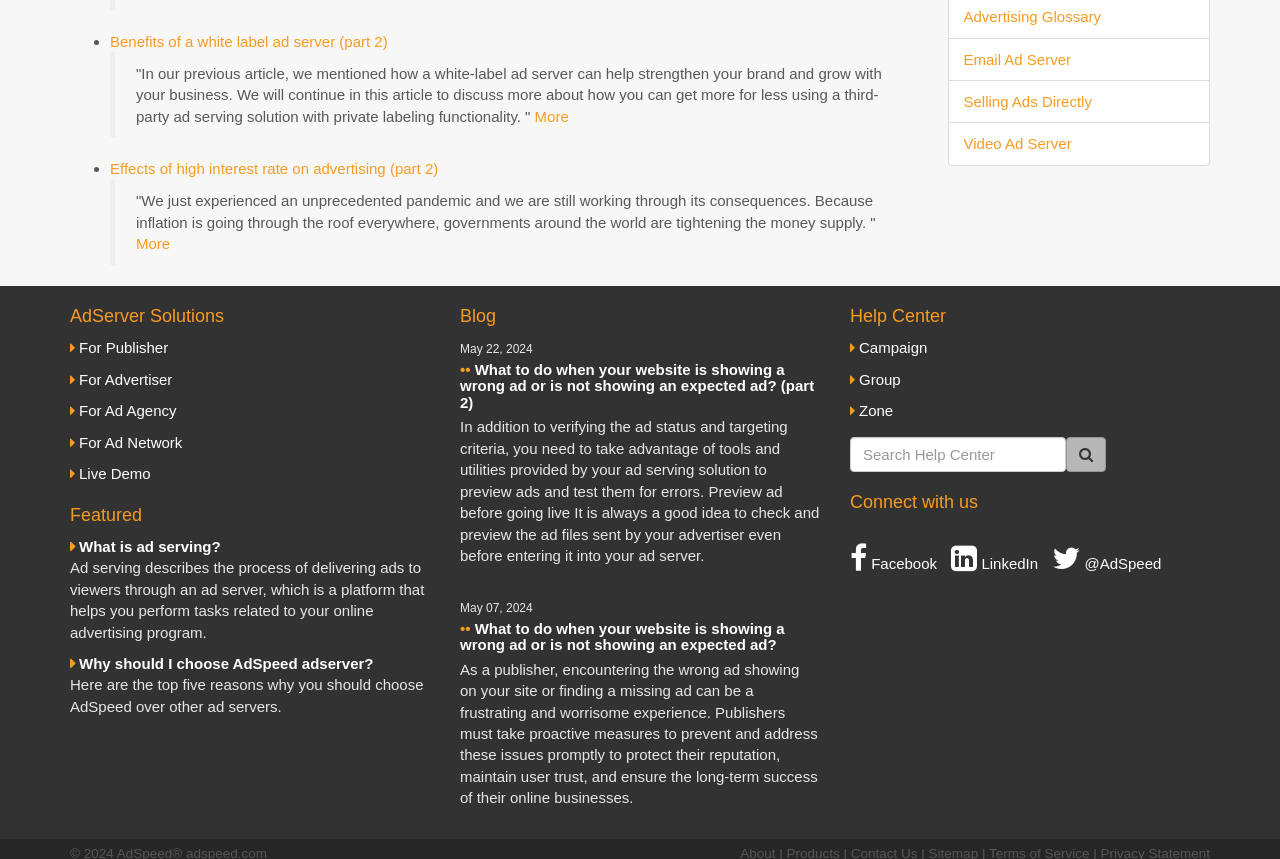Please determine the bounding box coordinates of the area that needs to be clicked to complete this task: 'Explore the advertising glossary'. The coordinates must be four float numbers between 0 and 1, formatted as [left, top, right, bottom].

[0.753, 0.009, 0.86, 0.029]